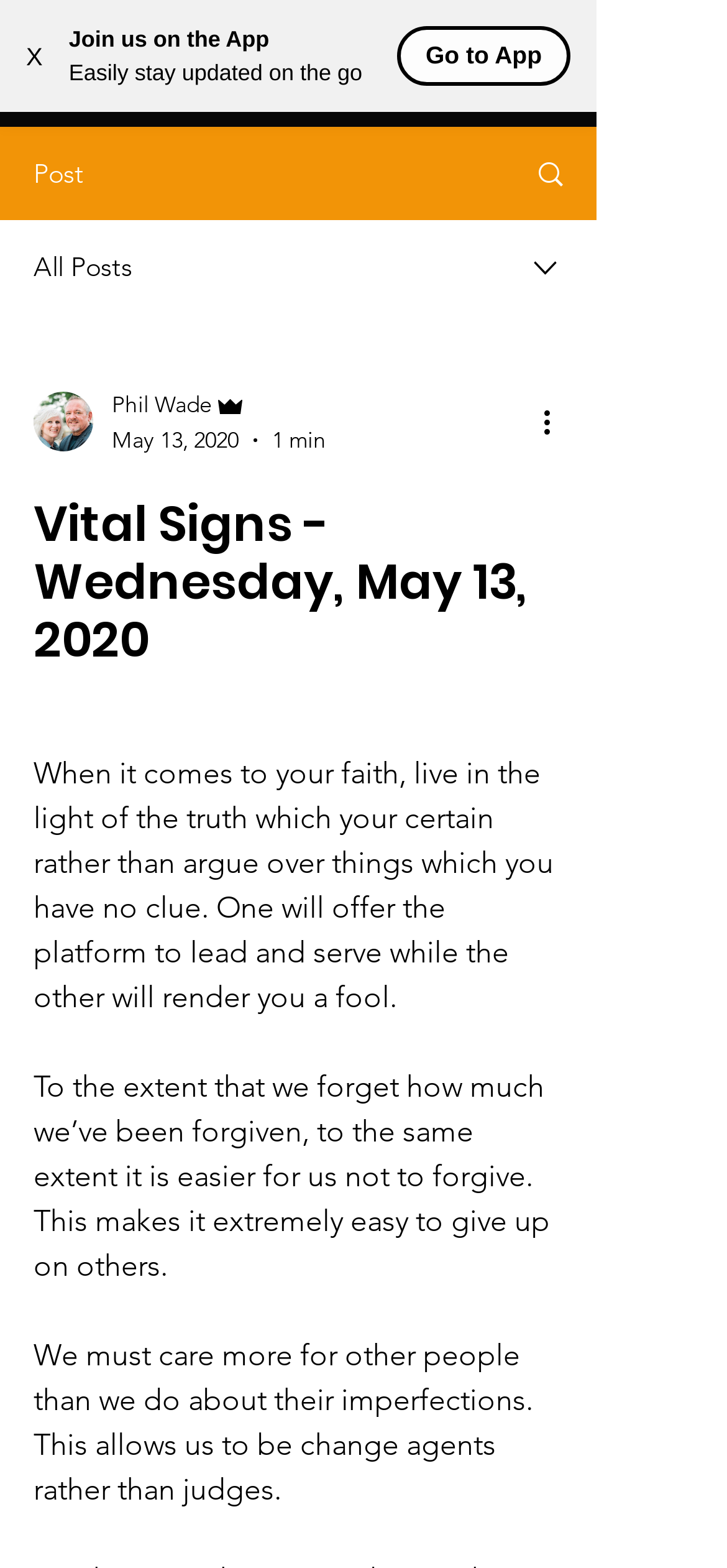Determine the bounding box coordinates of the element's region needed to click to follow the instruction: "More actions on the post". Provide these coordinates as four float numbers between 0 and 1, formatted as [left, top, right, bottom].

[0.738, 0.255, 0.8, 0.283]